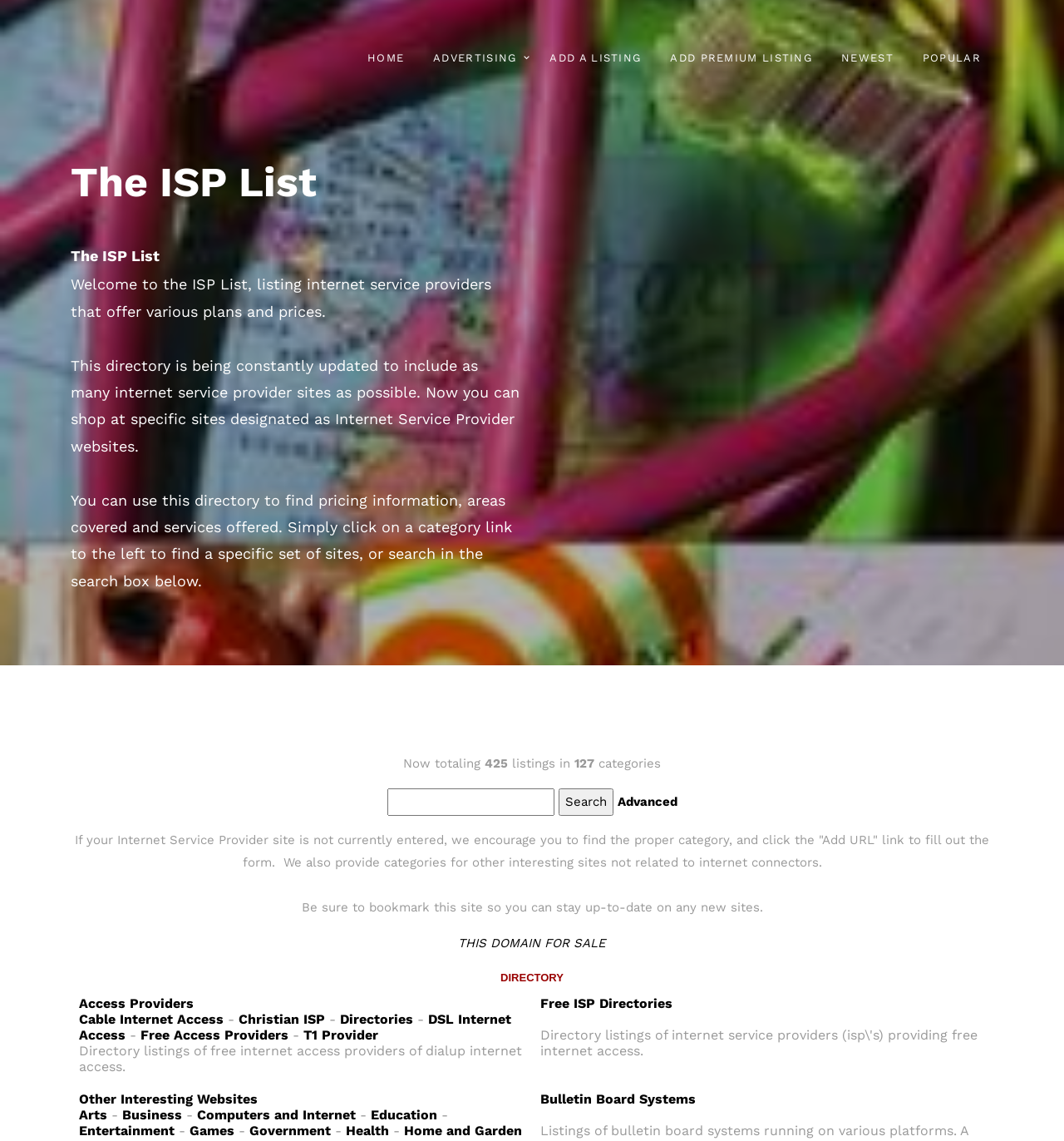Find the bounding box coordinates of the clickable element required to execute the following instruction: "Search for a specific term". Provide the coordinates as four float numbers between 0 and 1, i.e., [left, top, right, bottom].

[0.364, 0.691, 0.521, 0.715]